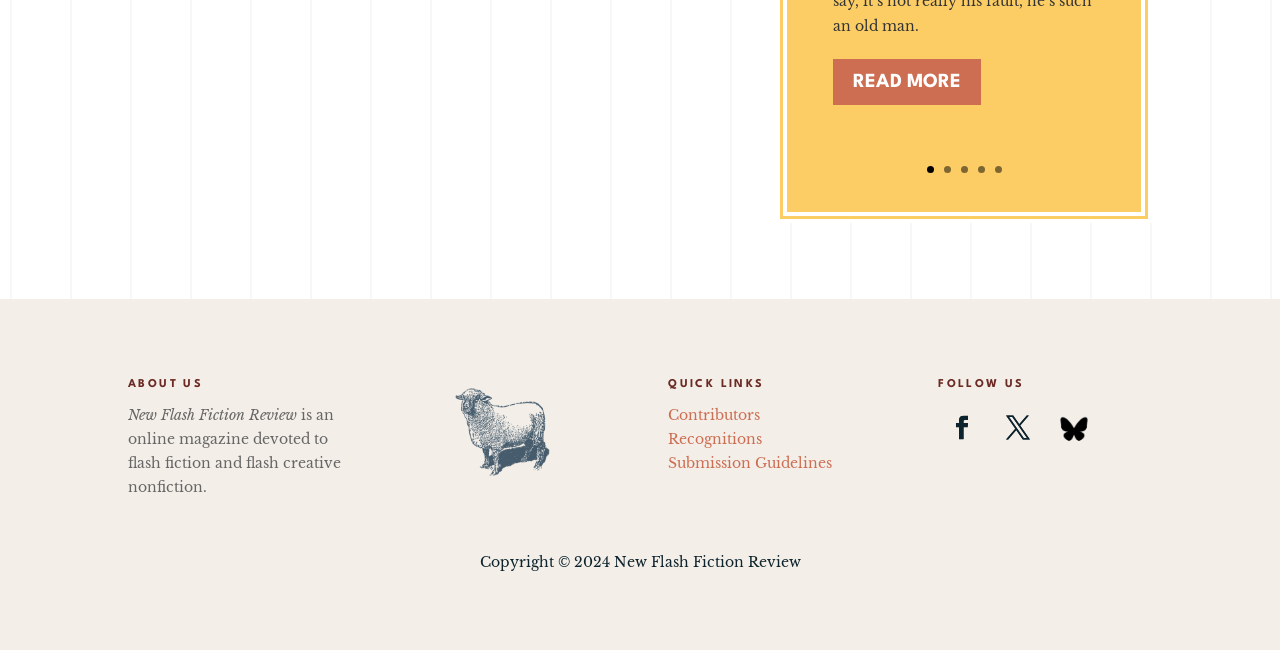Determine the bounding box coordinates for the UI element described. Format the coordinates as (top-left x, top-left y, bottom-right x, bottom-right y) and ensure all values are between 0 and 1. Element description: Submission Guidelines

[0.522, 0.698, 0.65, 0.726]